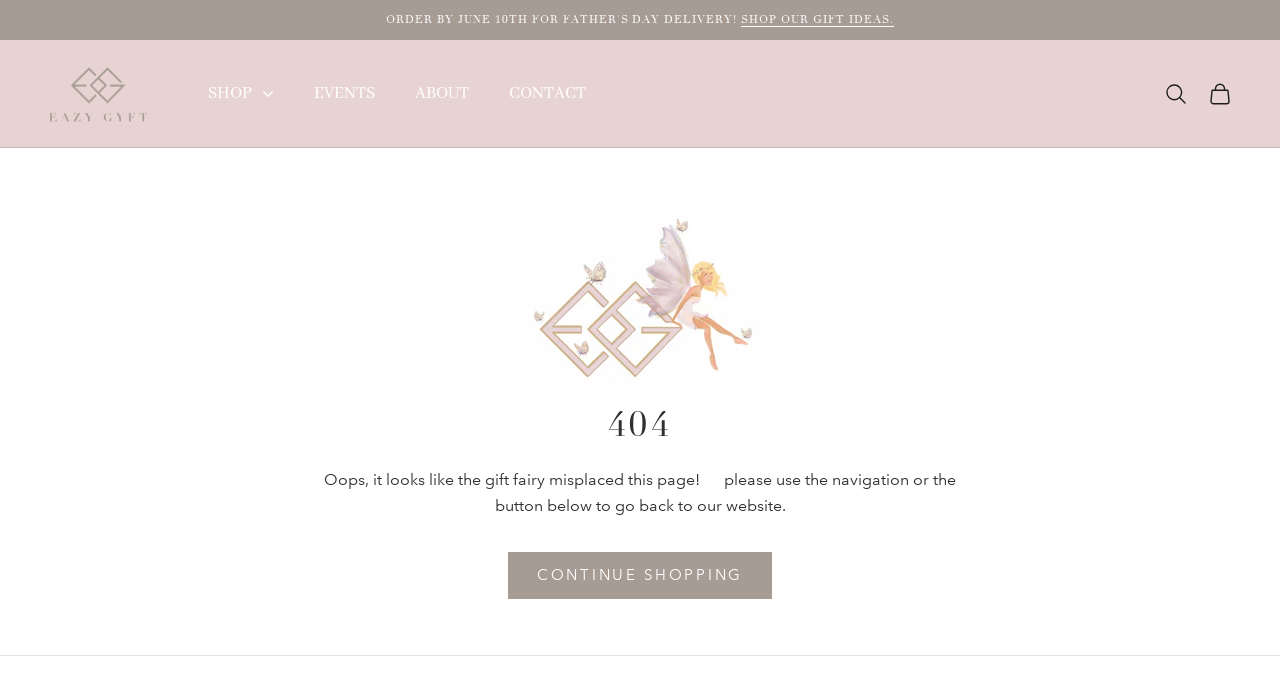From the webpage screenshot, predict the bounding box of the UI element that matches this description: "CONTACT".

[0.382, 0.099, 0.473, 0.171]